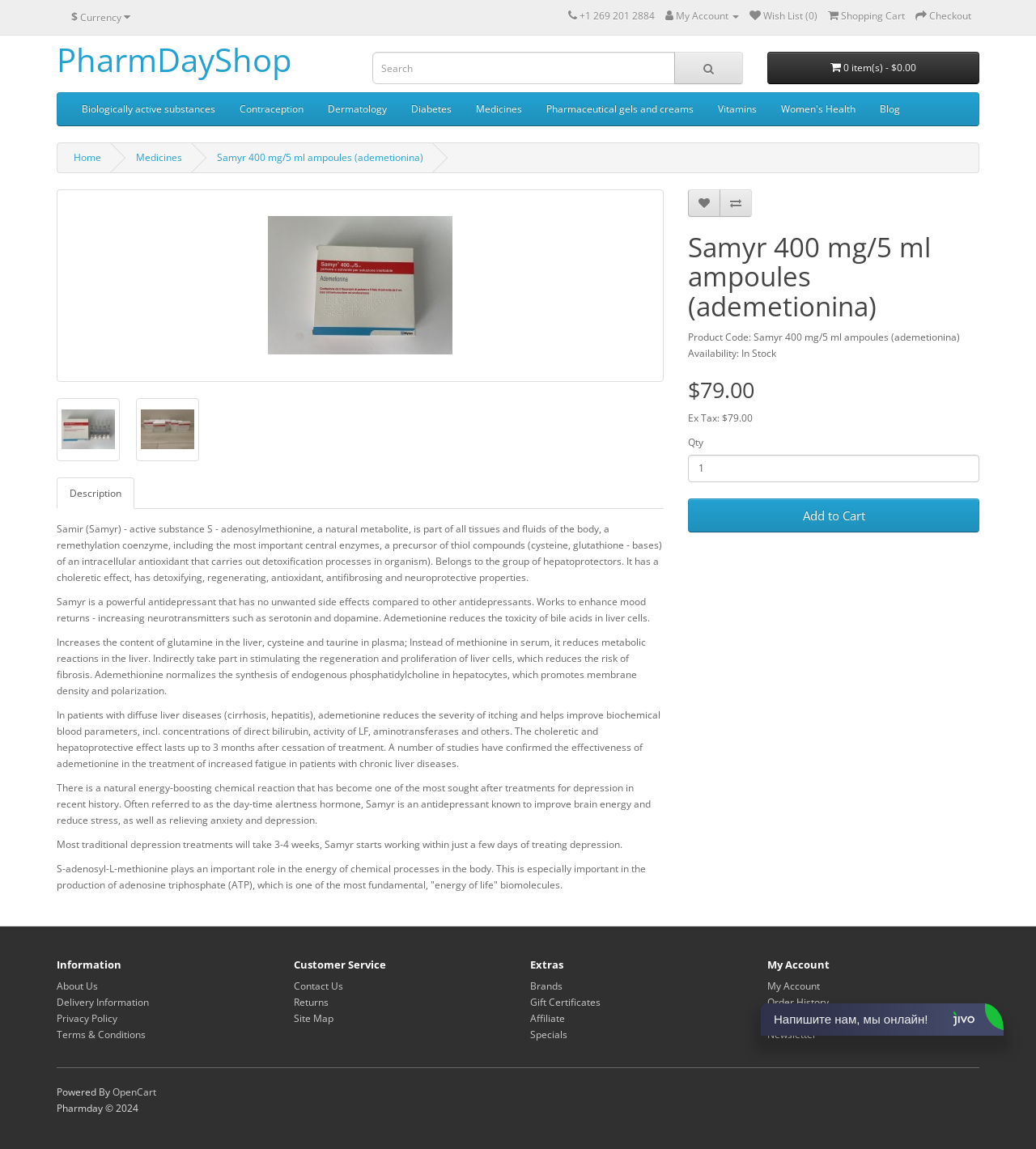Please specify the coordinates of the bounding box for the element that should be clicked to carry out this instruction: "View product description". The coordinates must be four float numbers between 0 and 1, formatted as [left, top, right, bottom].

[0.055, 0.454, 0.639, 0.509]